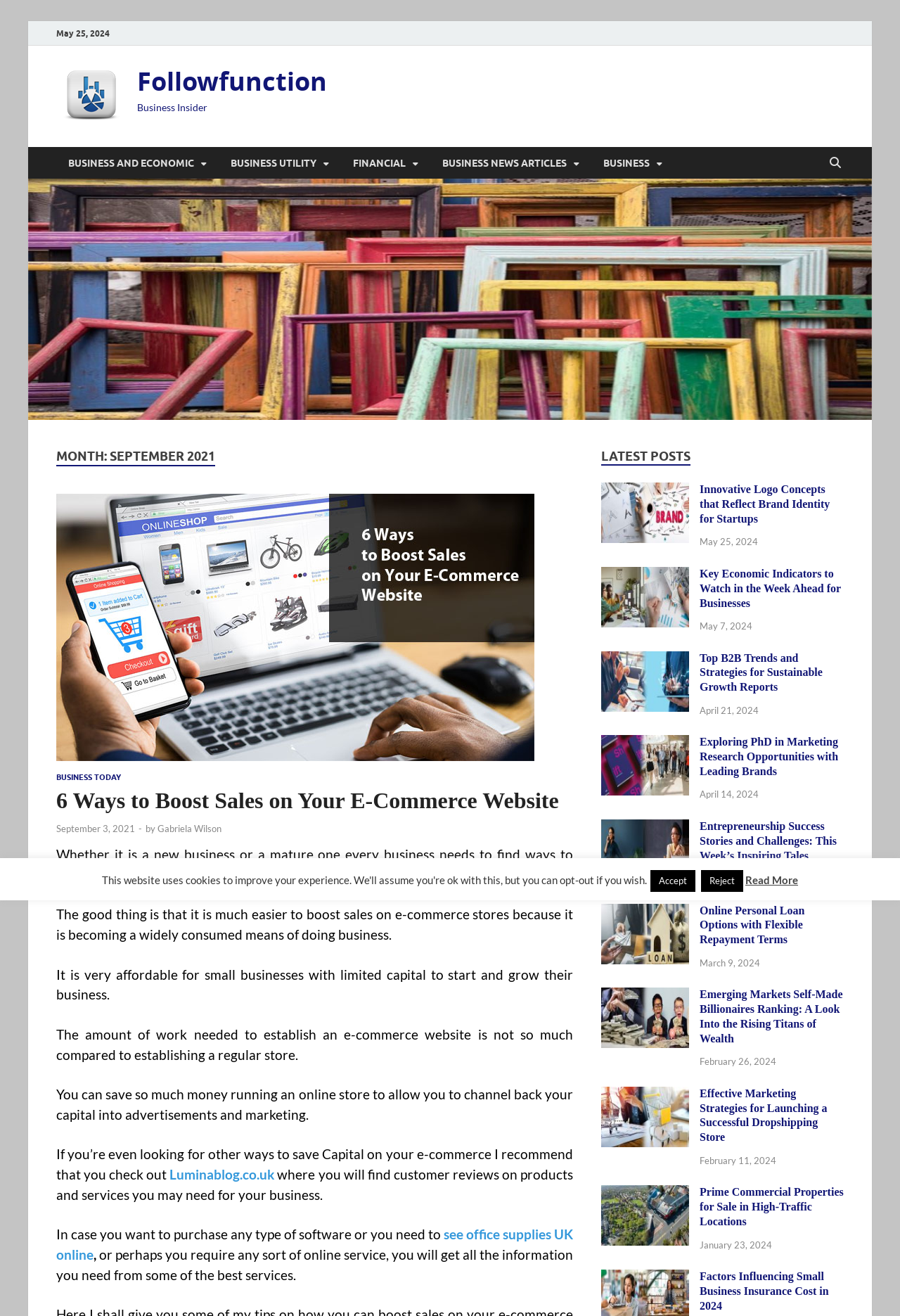What is the date of the latest post?
Kindly answer the question with as much detail as you can.

I found the latest post by looking at the 'LATEST POSTS' section, and the first post has a date of 'May 25, 2024'.